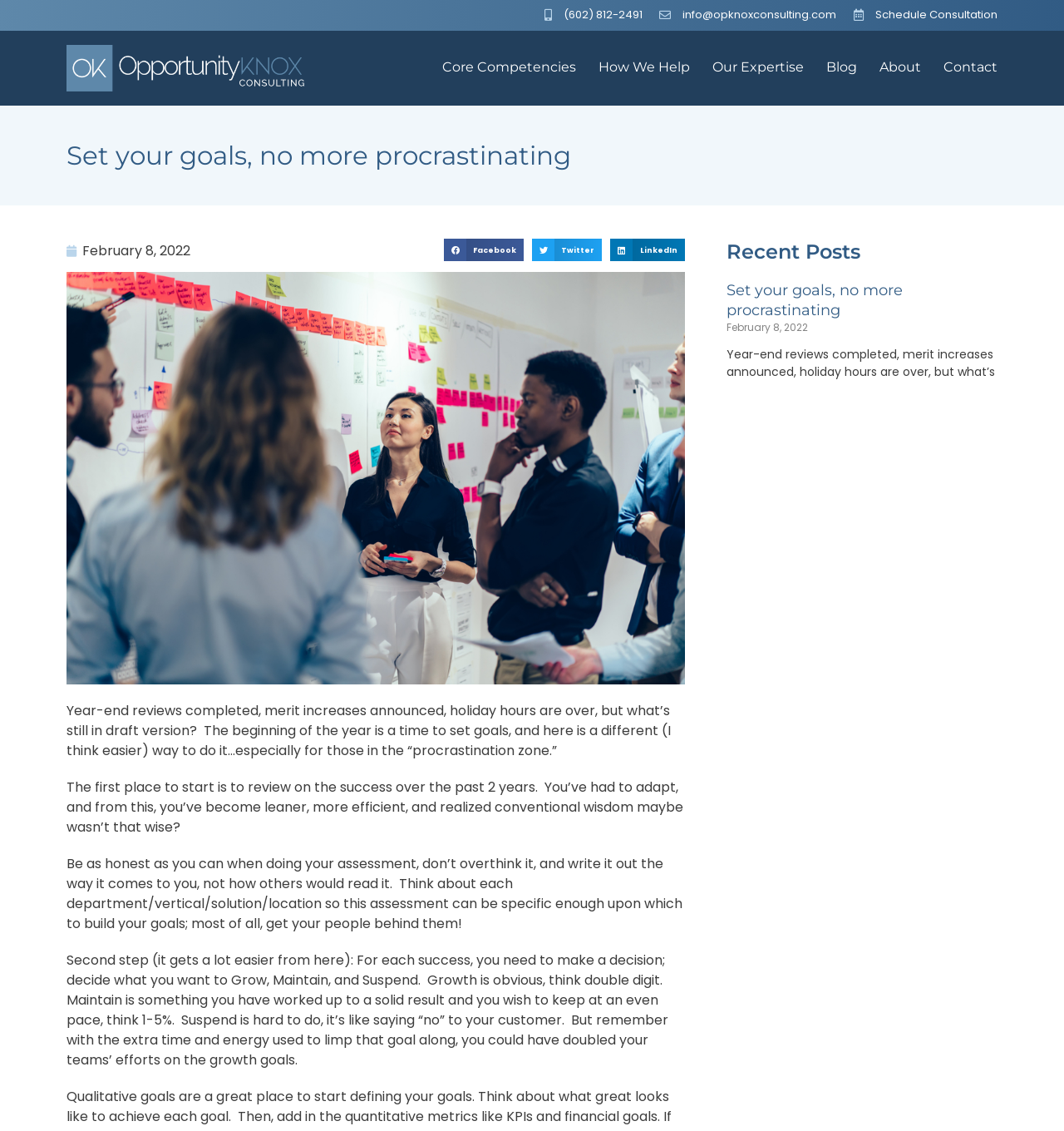Mark the bounding box of the element that matches the following description: "Featured Stories".

None